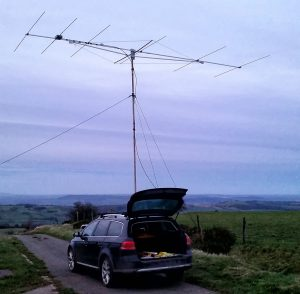What is the likely time of day in the image?
Answer with a single word or phrase by referring to the visual content.

Early dawn or dusk